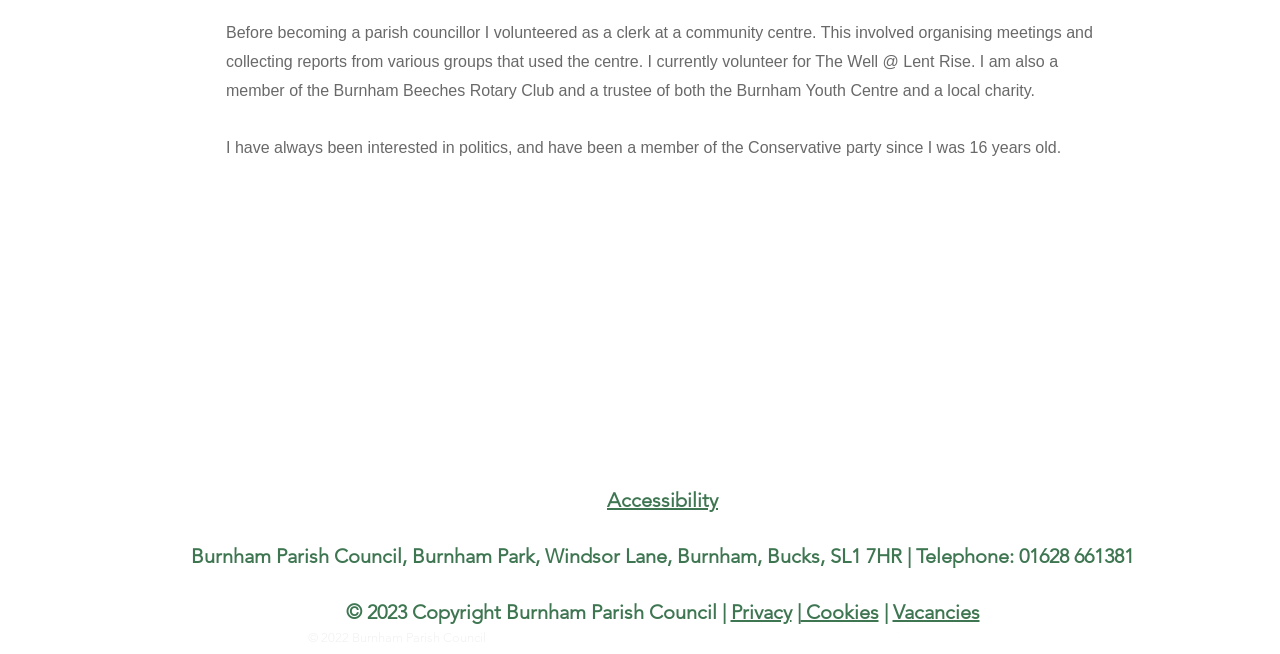What social media platforms are listed?
Using the image as a reference, give an elaborate response to the question.

The social media platforms are listed in the 'Social Bar' section, which includes links to Facebook and Instagram, as indicated by the image elements with the corresponding names.